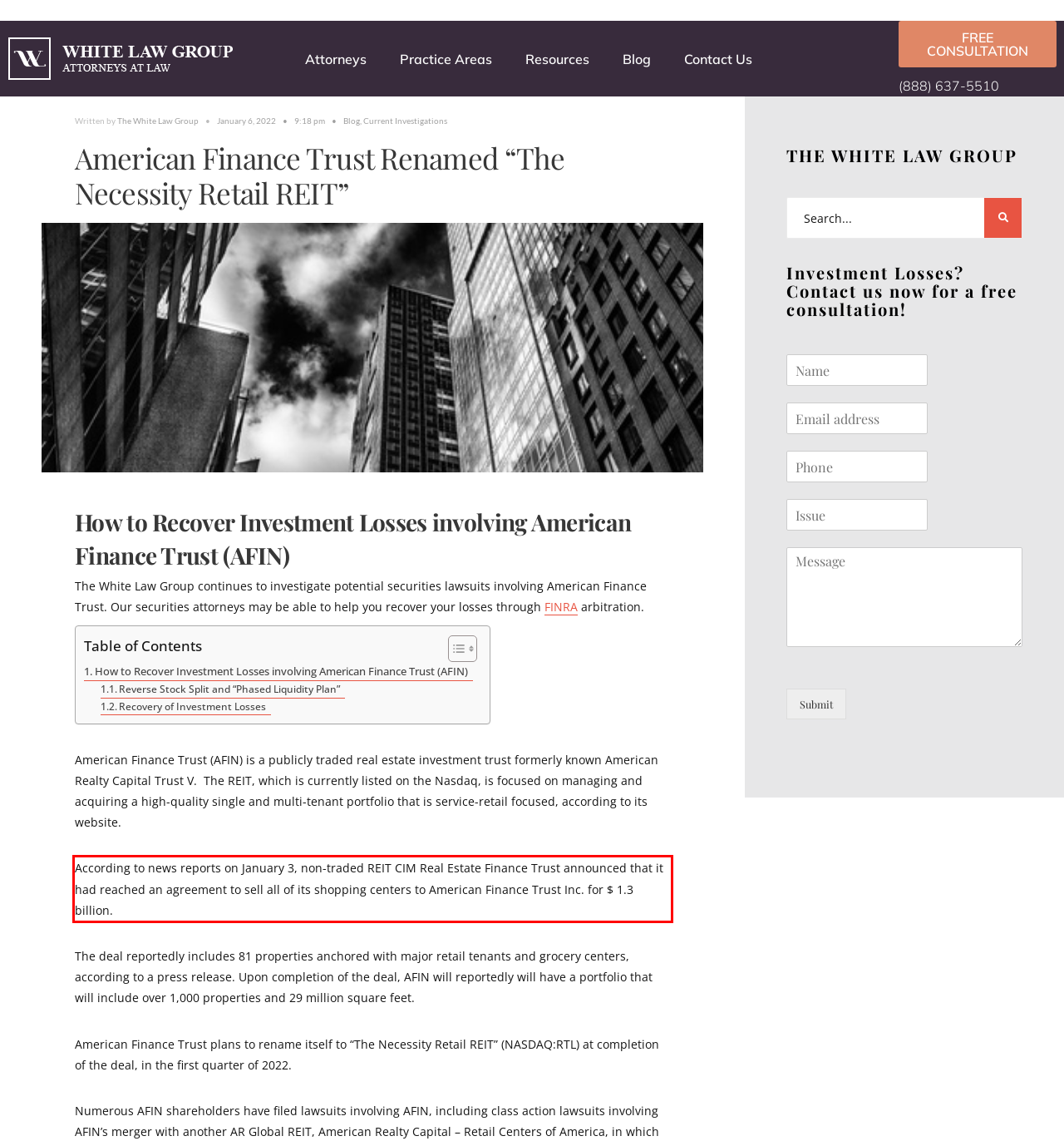Please identify and extract the text from the UI element that is surrounded by a red bounding box in the provided webpage screenshot.

According to news reports on January 3, non-traded REIT CIM Real Estate Finance Trust announced that it had reached an agreement to sell all of its shopping centers to American Finance Trust Inc. for $ 1.3 billion.